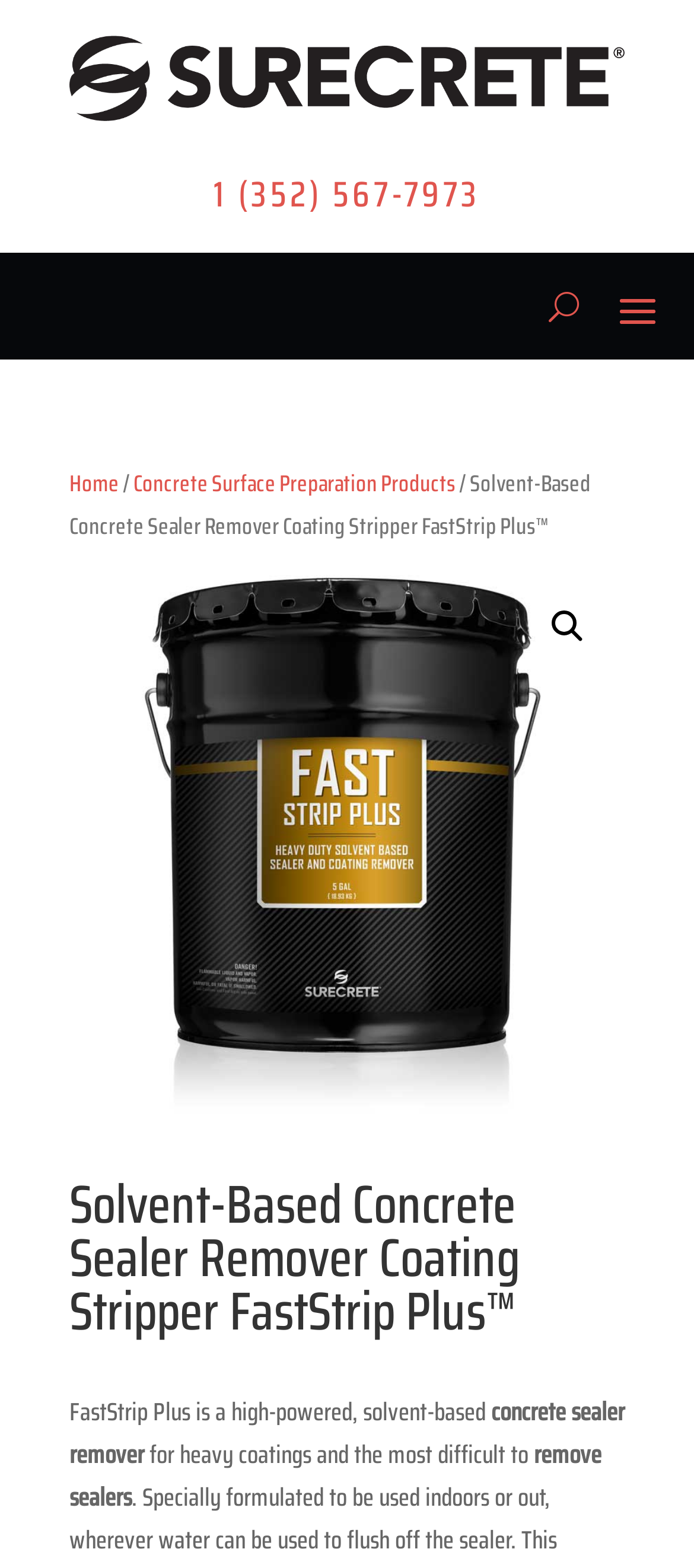Extract the main headline from the webpage and generate its text.

Solvent-Based Concrete Sealer Remover Coating Stripper FastStrip Plus™